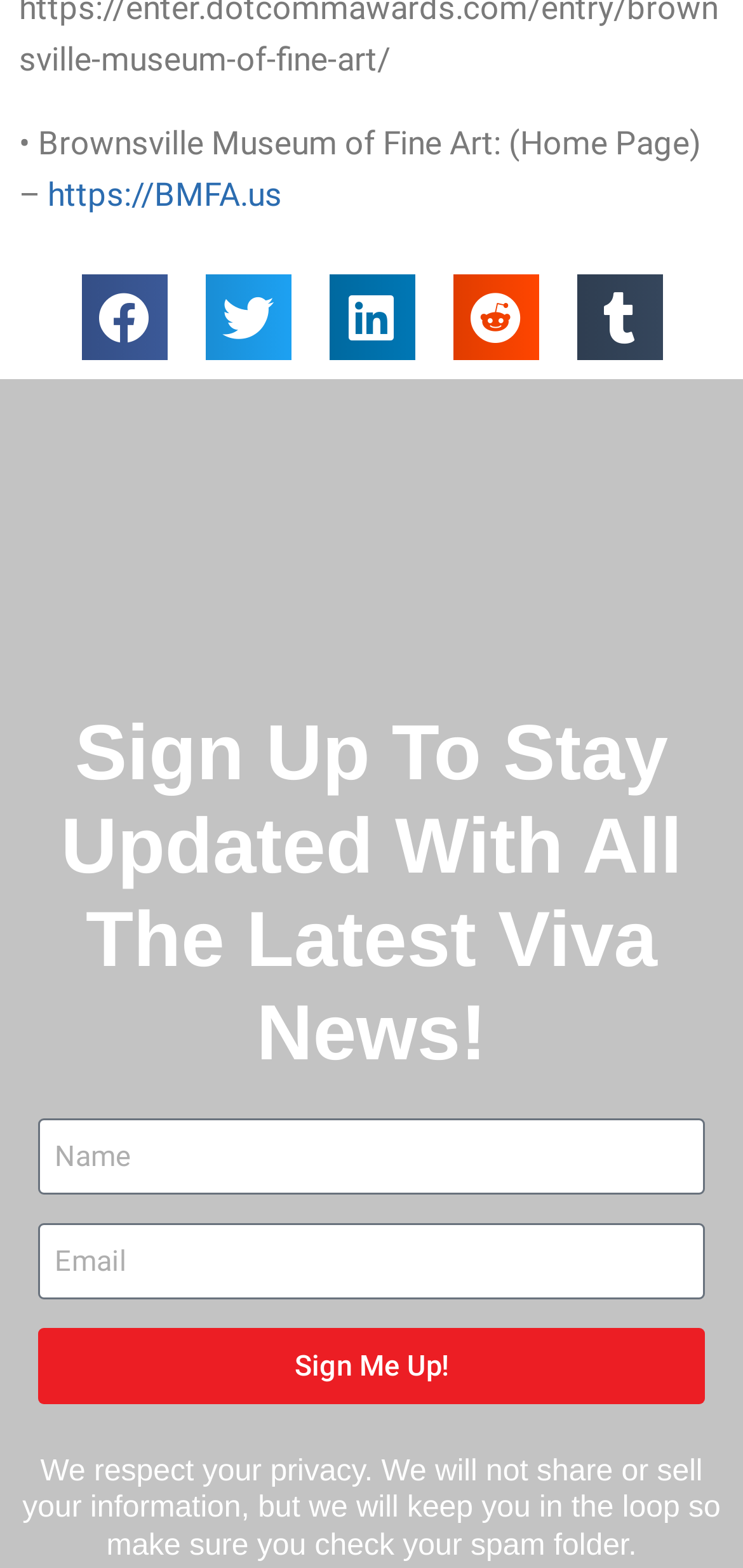Give a one-word or short-phrase answer to the following question: 
What is the call-to-action for users who want to stay updated?

Sign Me Up!